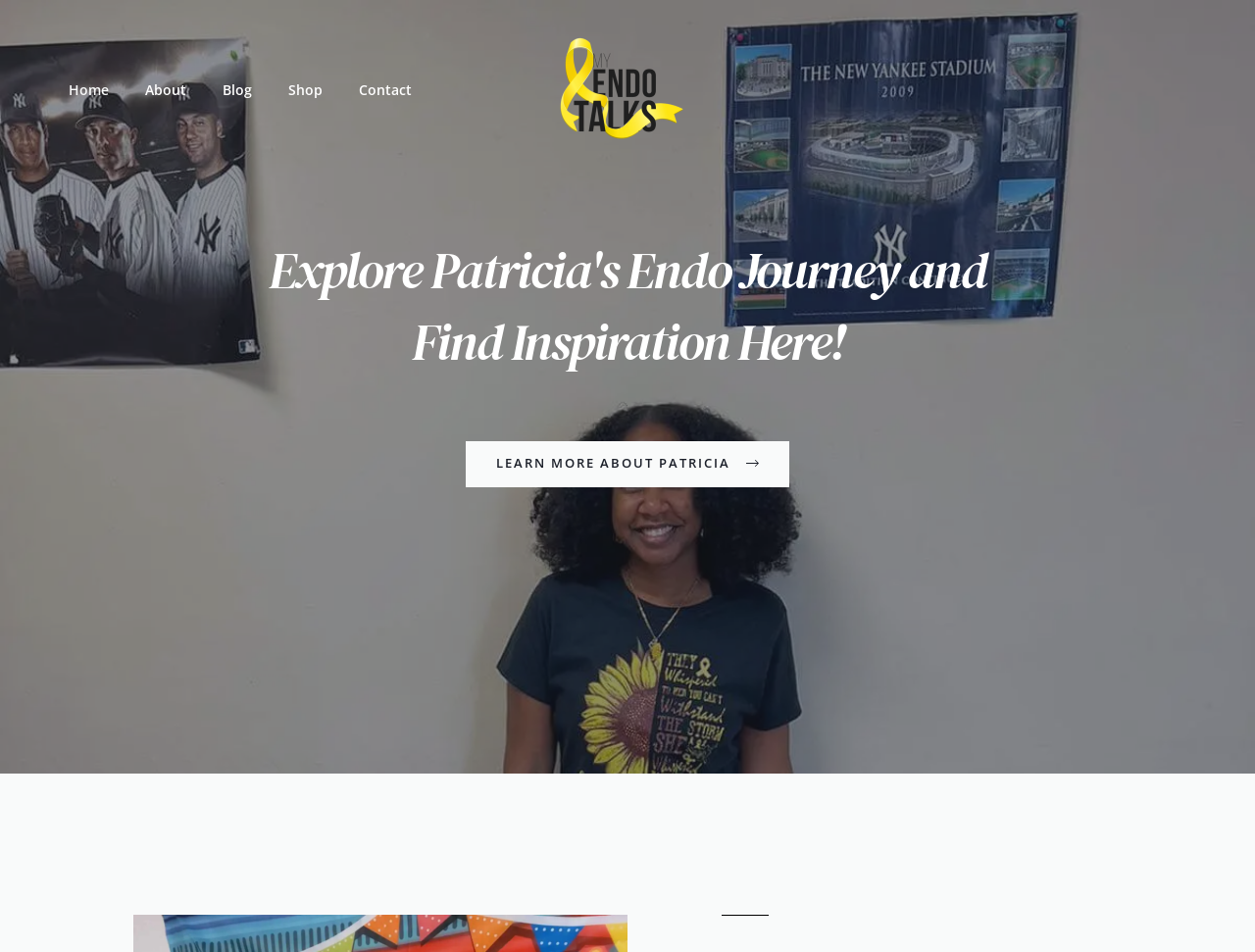Generate a thorough caption that explains the contents of the webpage.

The webpage is about Endometriosis, specifically a platform called "My Endo Talks" where individuals can find support, share stories, and empower themselves. 

At the top left of the page, there is a navigation menu with five links: "Home", "About", "Blog", "Shop", and "Contact". These links are aligned horizontally and take up about a quarter of the page's width.

Next to the navigation menu, there is a link "My Endo Talks" with the website's logo, "My Endo Talks Logo", situated above it. The logo is slightly larger than the link.

Below the navigation menu and the logo, there is a prominent heading that reads "Explore Patricia's Endo Journey and Find Inspiration Here!". This heading is centered on the page and takes up about two-thirds of the page's width.

Underneath the heading, there is a call-to-action link "LEARN MORE ABOUT PATRICIA" with a small image to its right. The image is a small square, about one-tenth the size of the link.